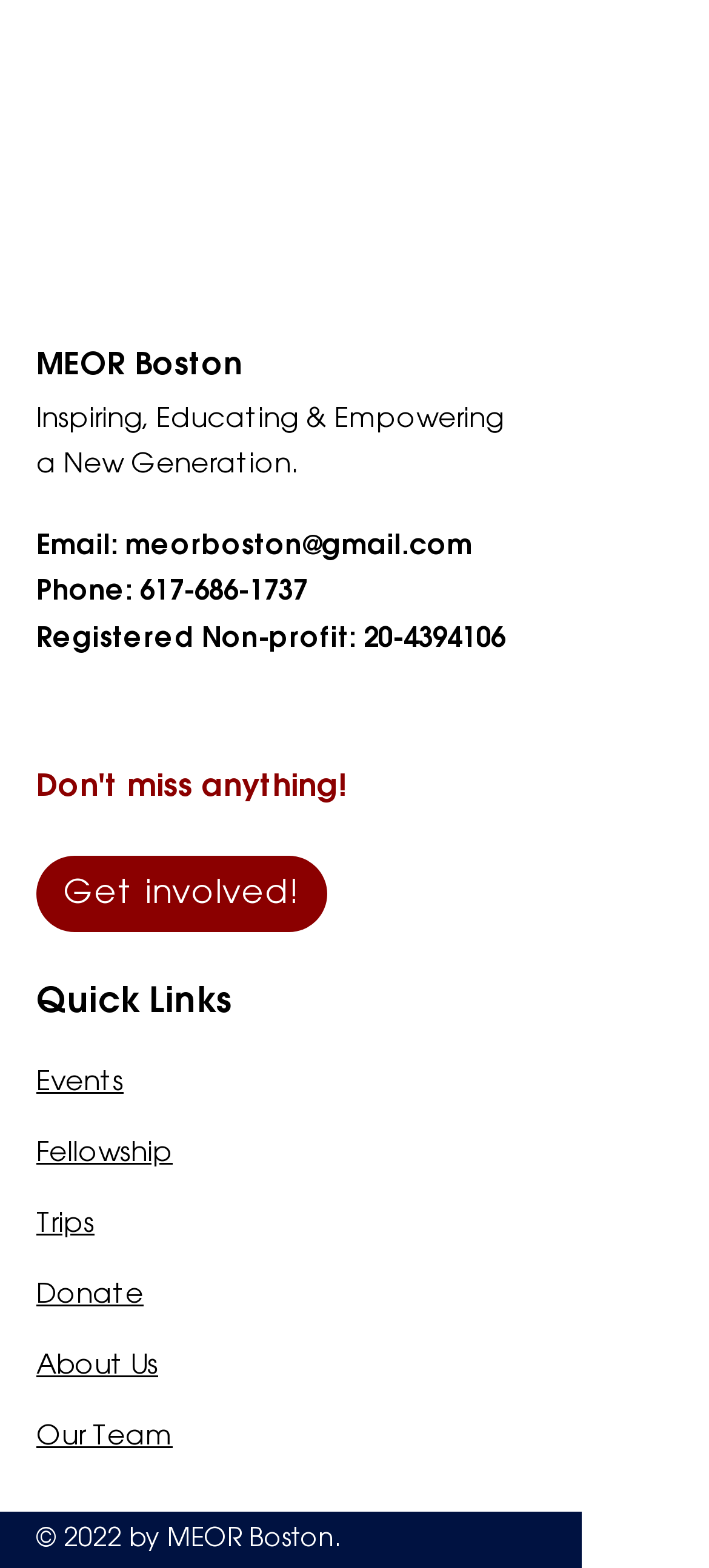Please analyze the image and provide a thorough answer to the question:
What social media platforms does MEOR Boston have?

The social media platforms are obtained from the list element 'Social Bar' which contains links to Instagram and Facebook, indicating that MEOR Boston has a presence on these platforms.